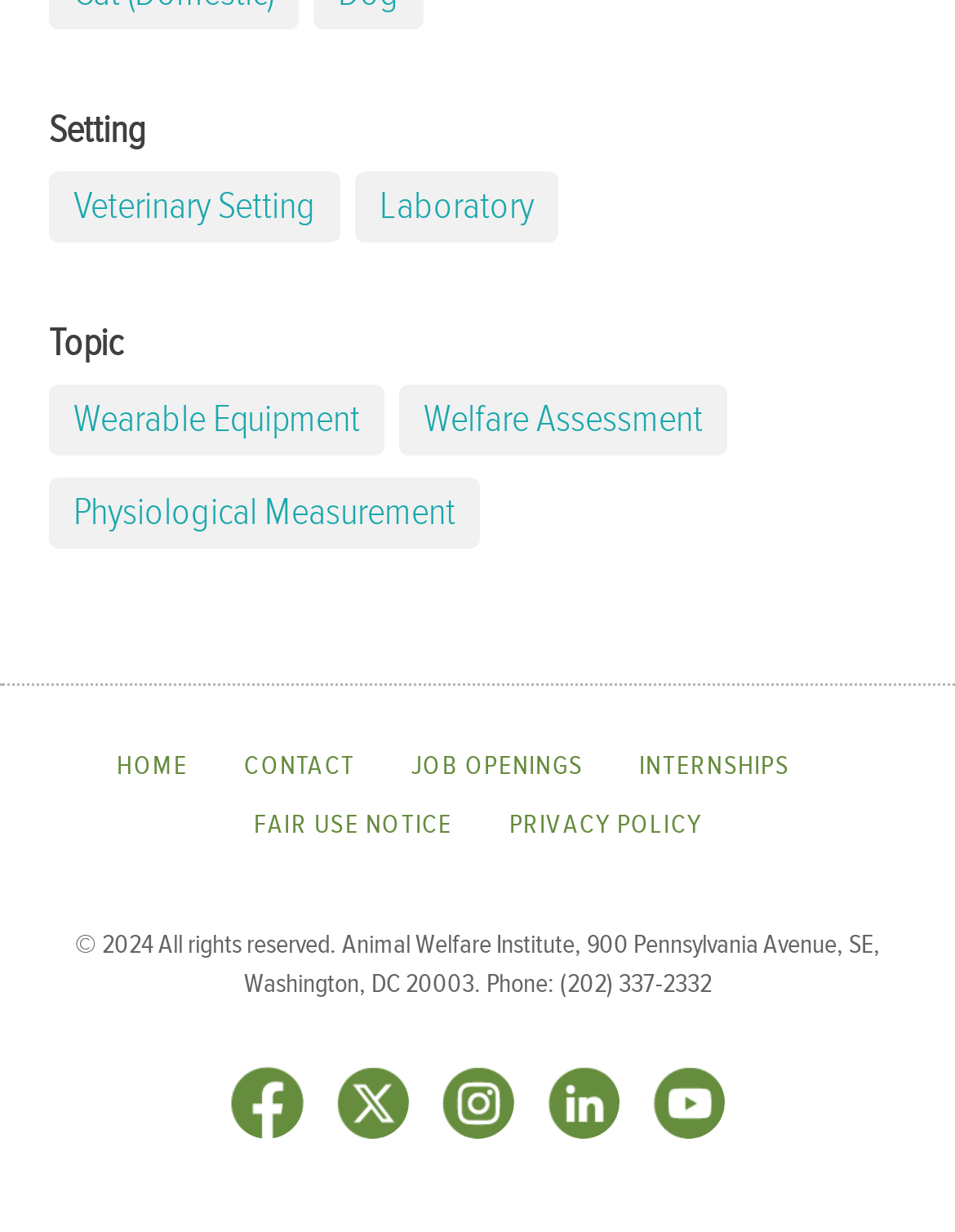How many social media links are available?
Offer a detailed and exhaustive answer to the question.

There are 5 social media links available because the webpage has links to Facebook, Twitter, Instagram, LinkedIn, and YouTube, all of which are commonly used social media platforms.